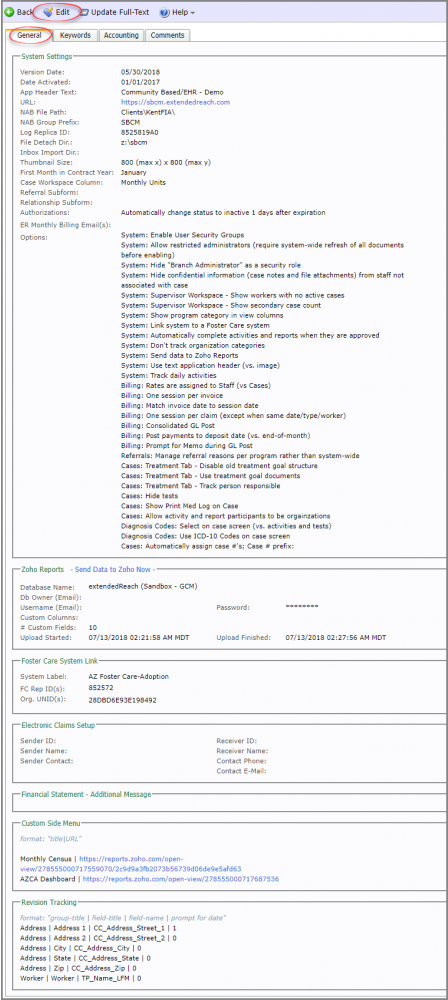Respond with a single word or phrase to the following question: What is the name of the external connection mentioned in the interface?

Zoho Reports